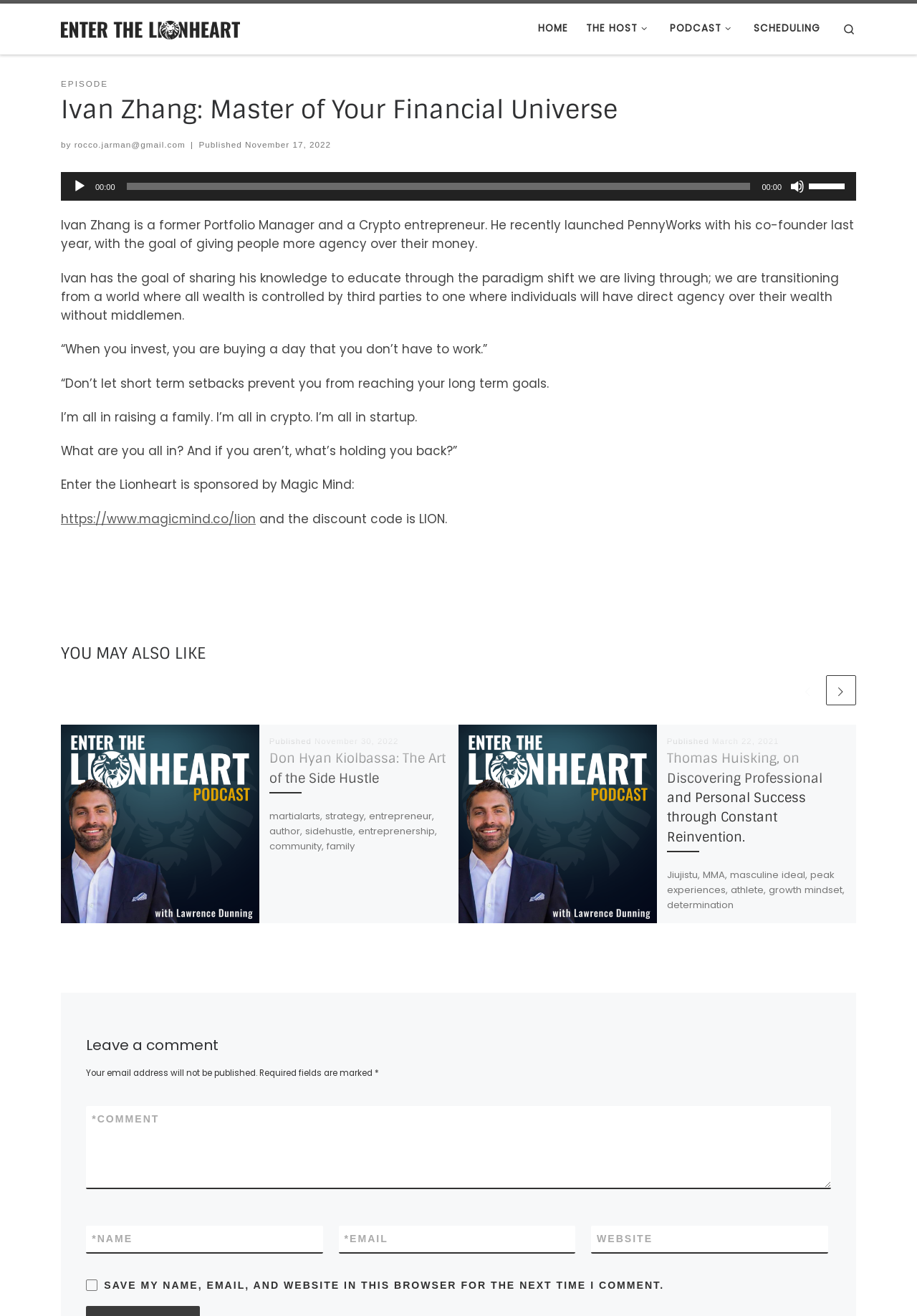Using the webpage screenshot, locate the HTML element that fits the following description and provide its bounding box: "Pollution".

None